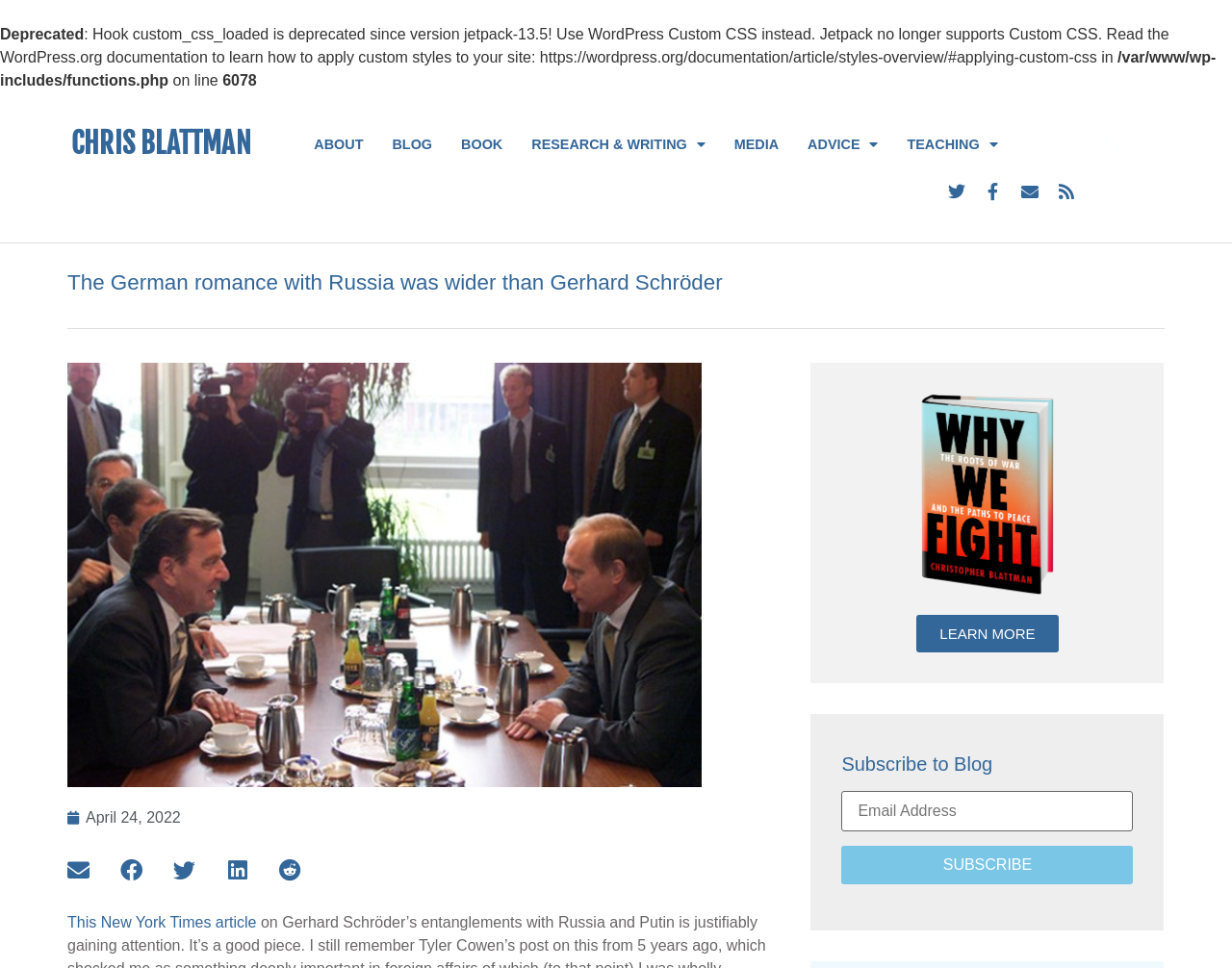Identify the bounding box coordinates of the area you need to click to perform the following instruction: "Click on the author's name".

[0.058, 0.13, 0.204, 0.166]